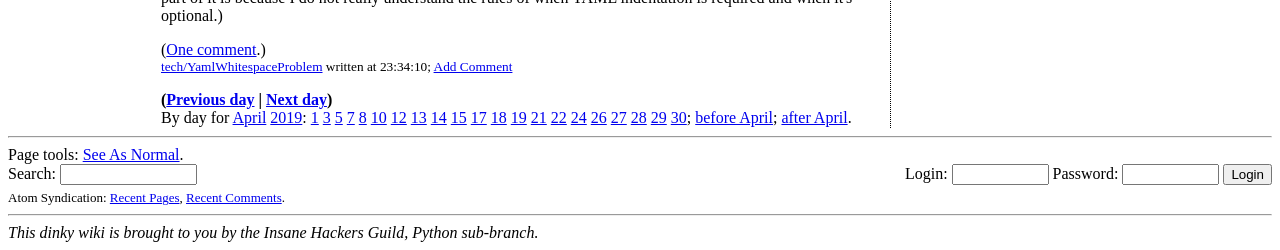Provide the bounding box coordinates of the section that needs to be clicked to accomplish the following instruction: "View April 1."

[0.243, 0.437, 0.249, 0.505]